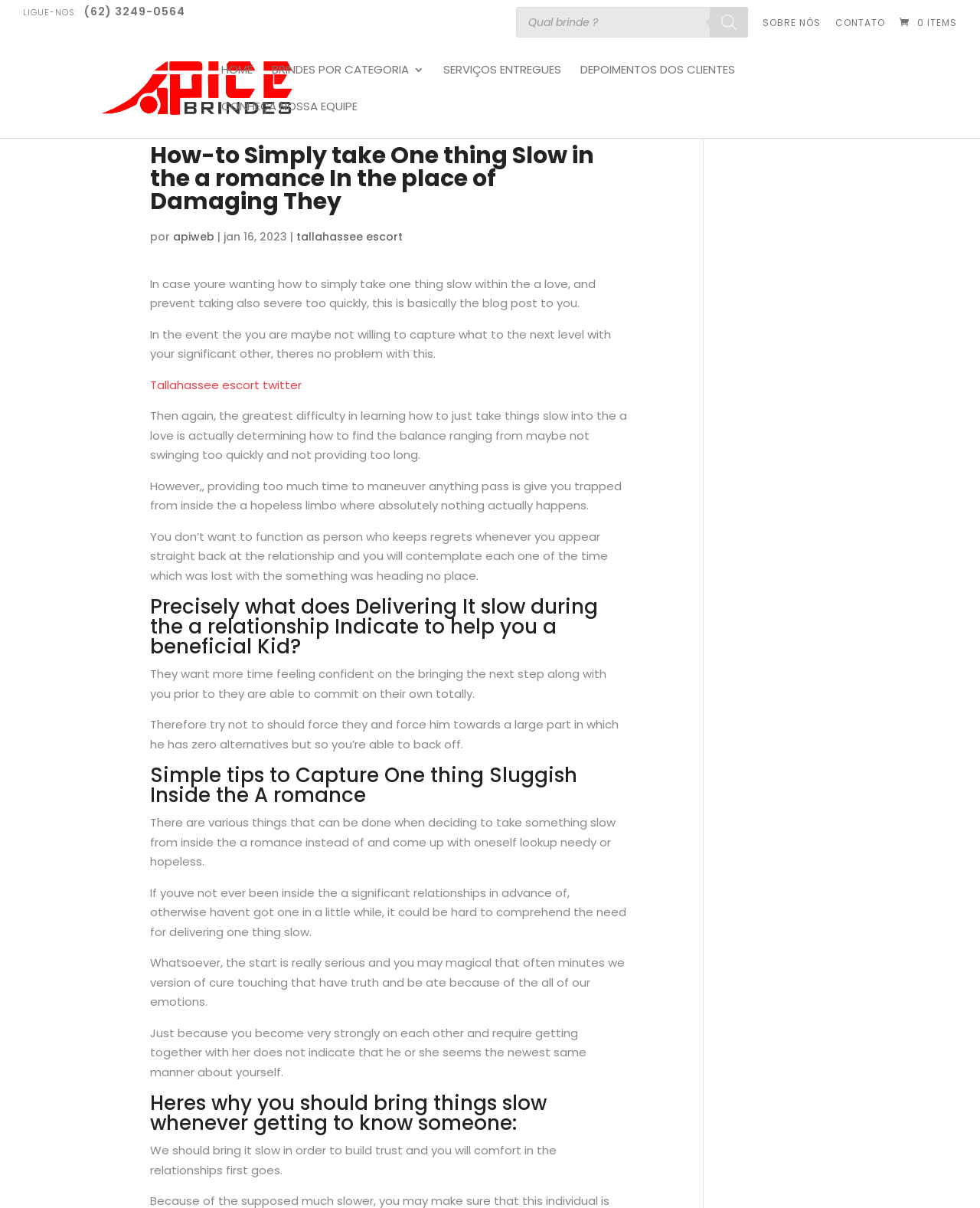Pinpoint the bounding box coordinates of the clickable element needed to complete the instruction: "Visit the Admin's page". The coordinates should be provided as four float numbers between 0 and 1: [left, top, right, bottom].

None